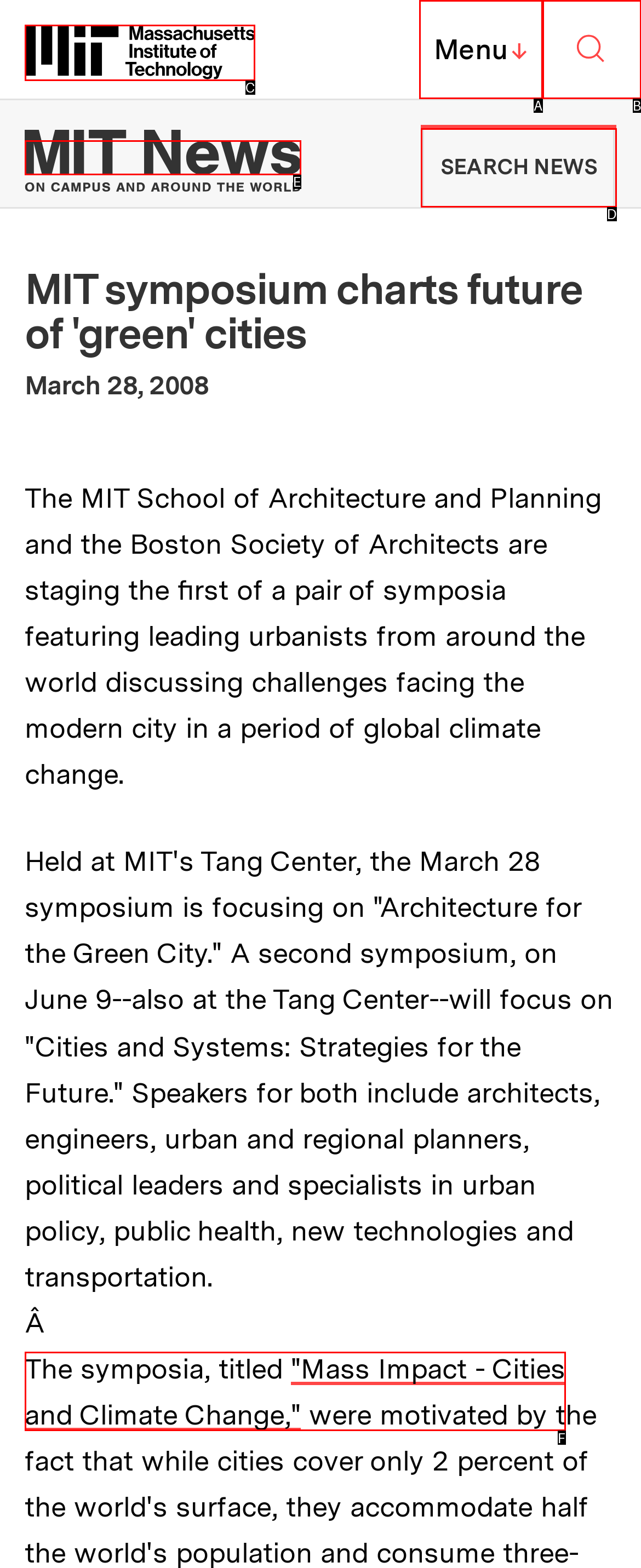Identify the HTML element that best matches the description: Massachusetts Institute of Technology. Provide your answer by selecting the corresponding letter from the given options.

C